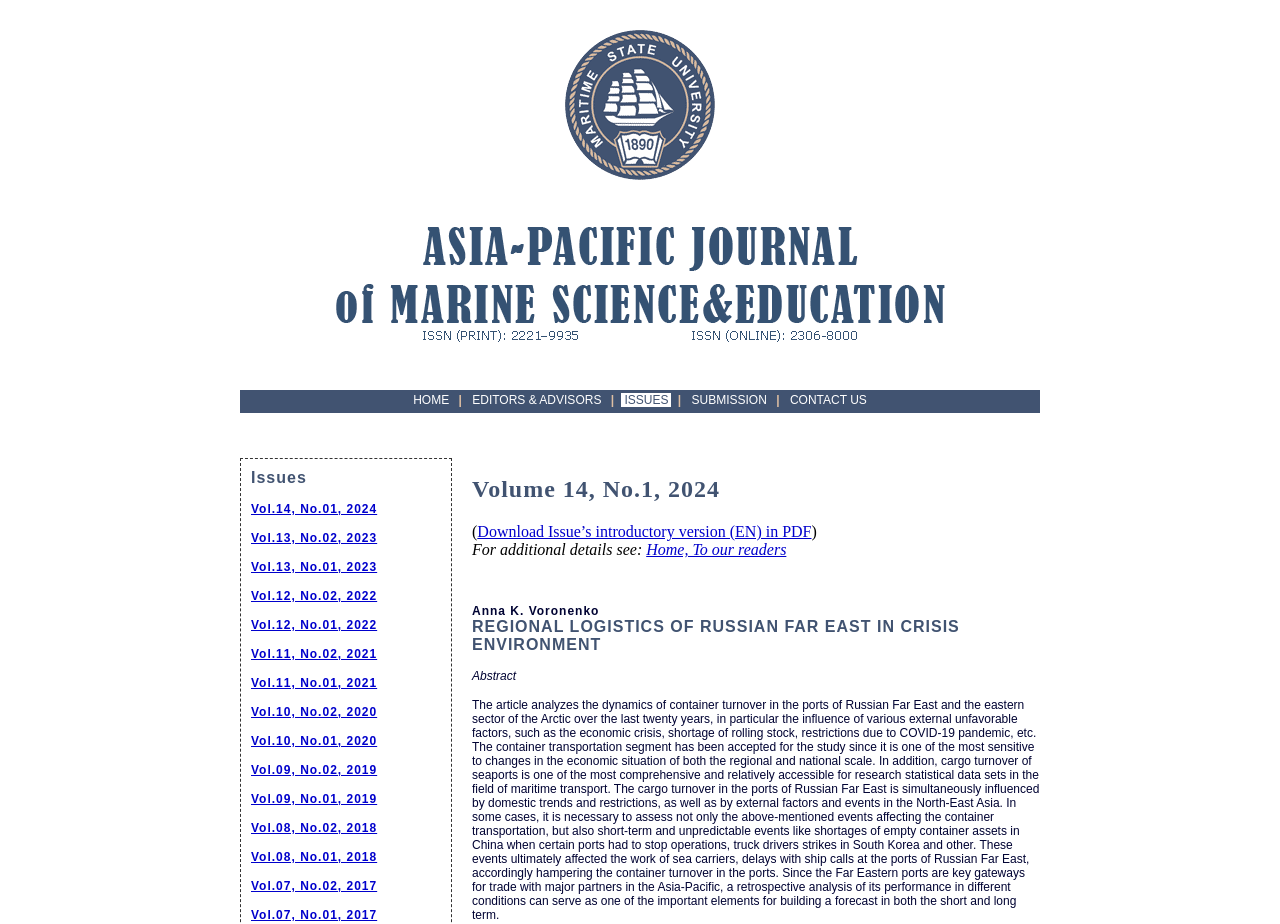Determine the coordinates of the bounding box for the clickable area needed to execute this instruction: "Download the introductory version of Volume 14, No.1, 2024 in PDF".

[0.373, 0.566, 0.634, 0.584]